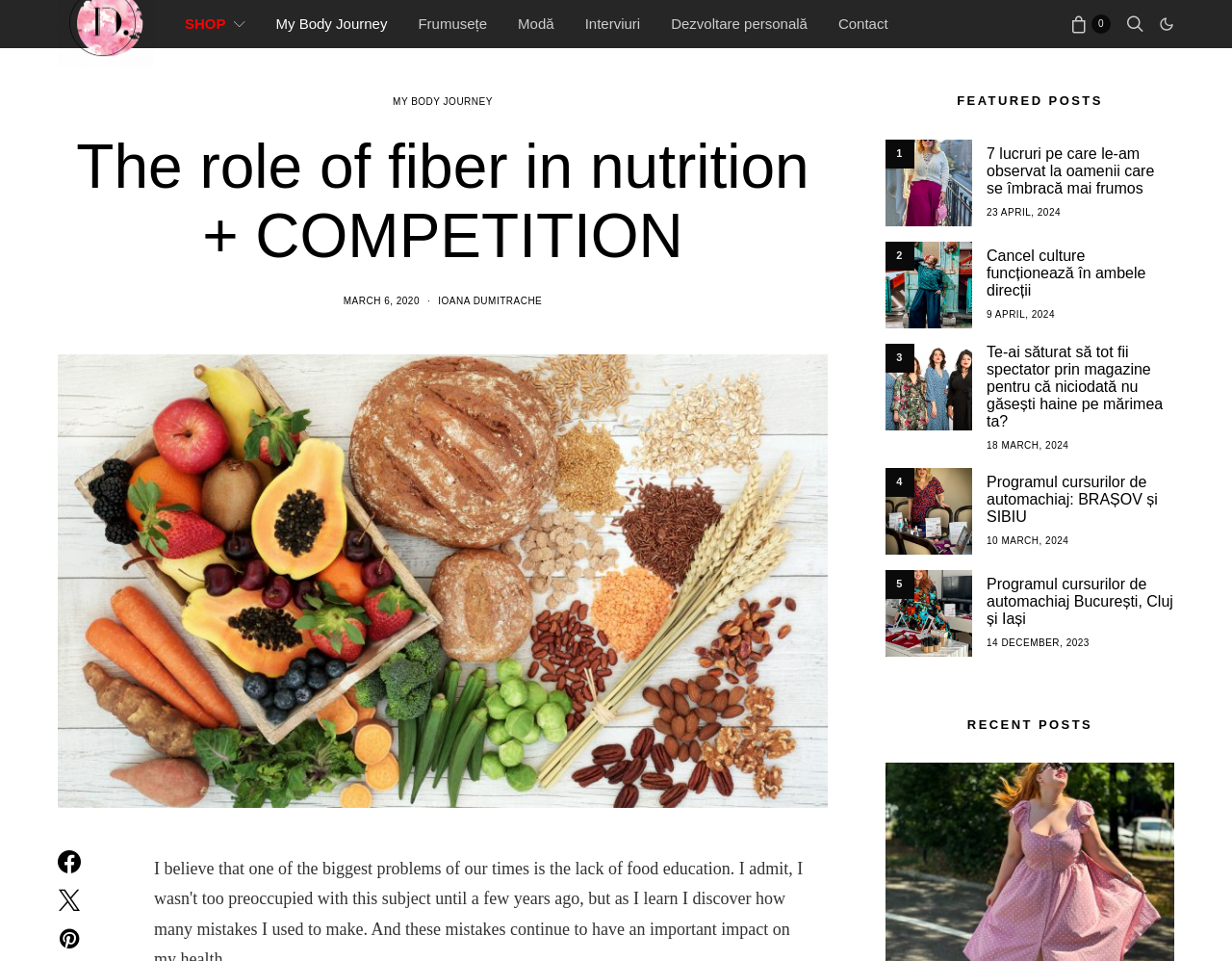Highlight the bounding box coordinates of the region I should click on to meet the following instruction: "View the post from MARCH 6, 2020".

[0.279, 0.308, 0.341, 0.319]